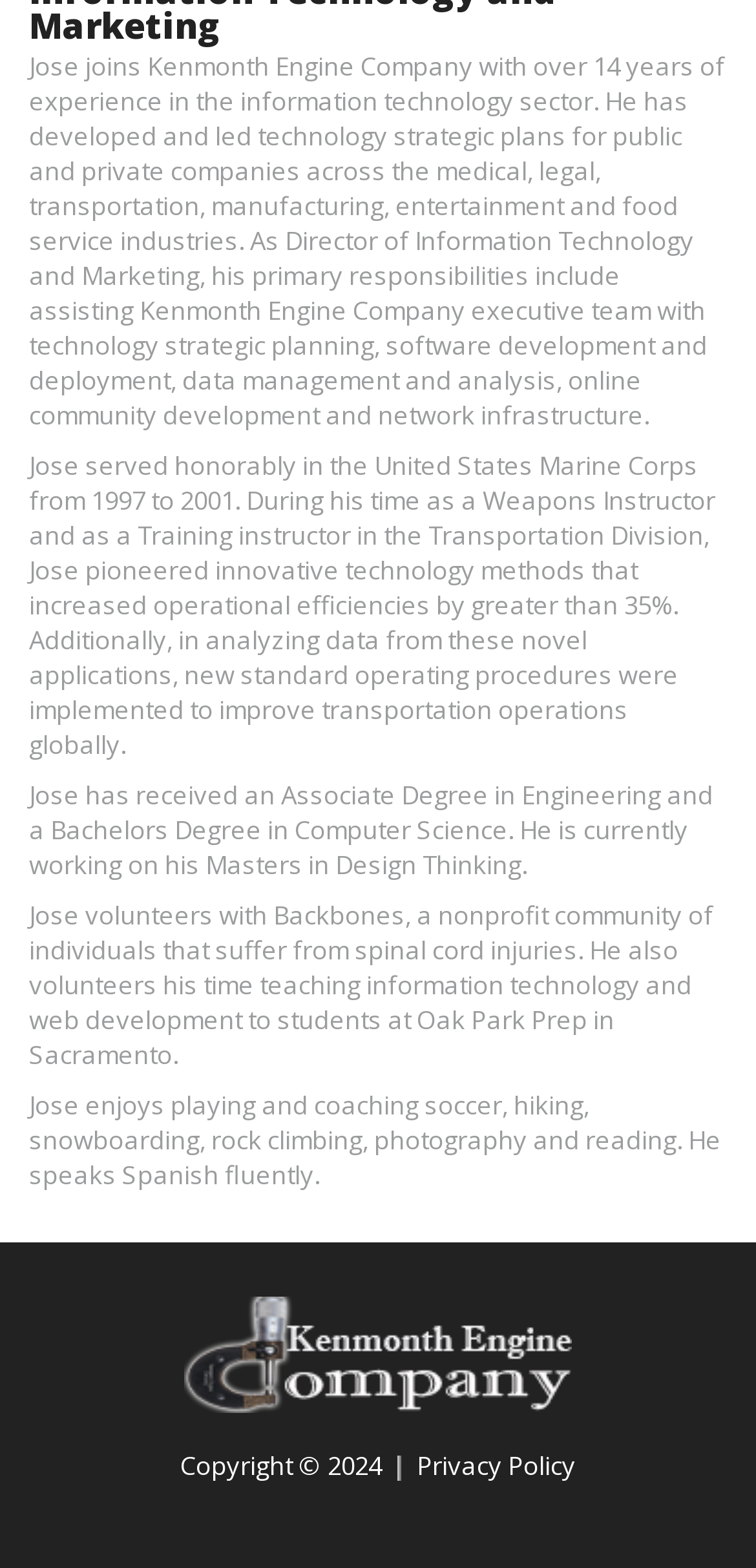Based on the description "Privacy Policy", find the bounding box of the specified UI element.

[0.551, 0.923, 0.762, 0.945]